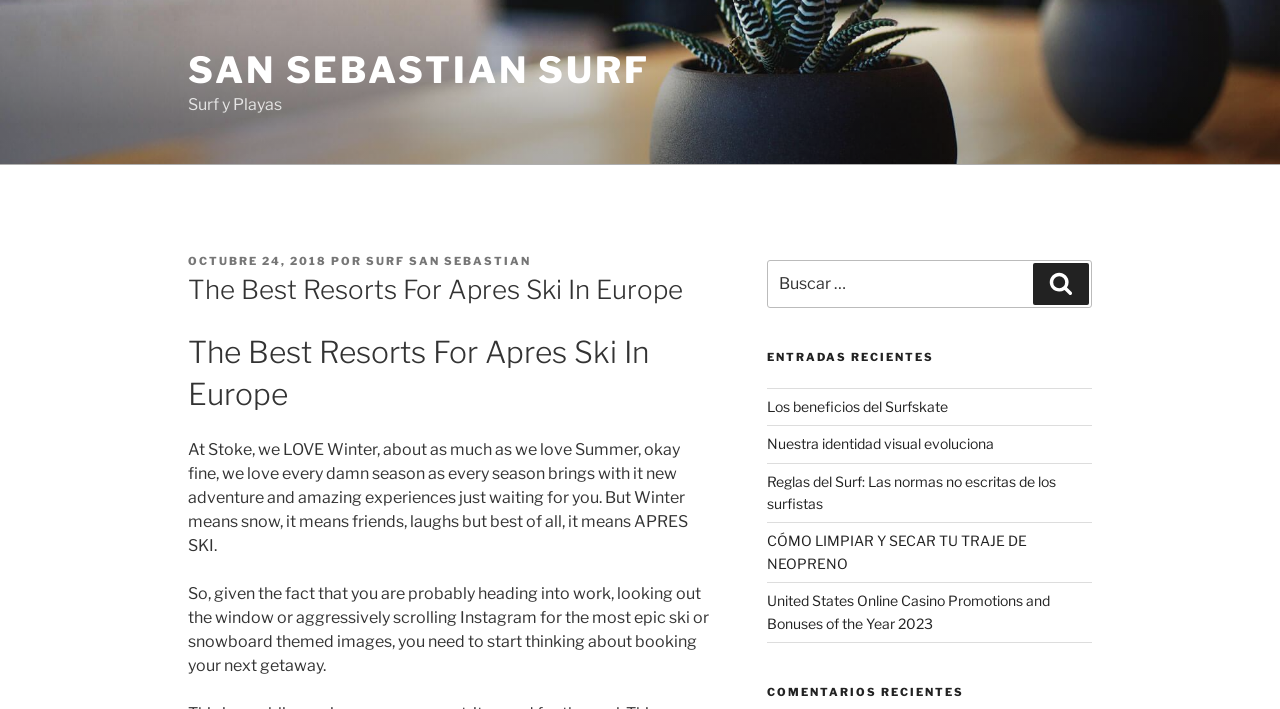Explain the webpage's design and content in an elaborate manner.

The webpage appears to be a blog or article page focused on surfing and winter sports. At the top, there is a link to "SAN SEBASTIAN SURF" and a static text "Surf y Playas". Below this, there is a header section with a publication date "OCTUBRE 24, 2018" and a link to the author "SURF SAN SEBASTIAN". 

The main content of the page is divided into two sections. On the left side, there is a heading "The Best Resorts For Apres Ski In Europe" followed by two paragraphs of text. The first paragraph discusses the excitement of winter and the importance of apres ski, while the second paragraph encourages the reader to start planning their next winter getaway.

On the right side, there is a search bar with a label "Buscar por:" and a button "Buscar". Below this, there is a section titled "ENTRADAS RECIENTES" (Recent Entries) with a list of five links to recent articles, including topics such as surfskate, visual identity, surf rules, and cleaning neoprene suits. Further down, there is another section titled "COMENTARIOS RECIENTES" (Recent Comments), although it appears to be empty.

Overall, the webpage has a clean and organized layout, with a clear focus on surfing and winter sports. The text is easy to read, and the links and buttons are clearly labeled.